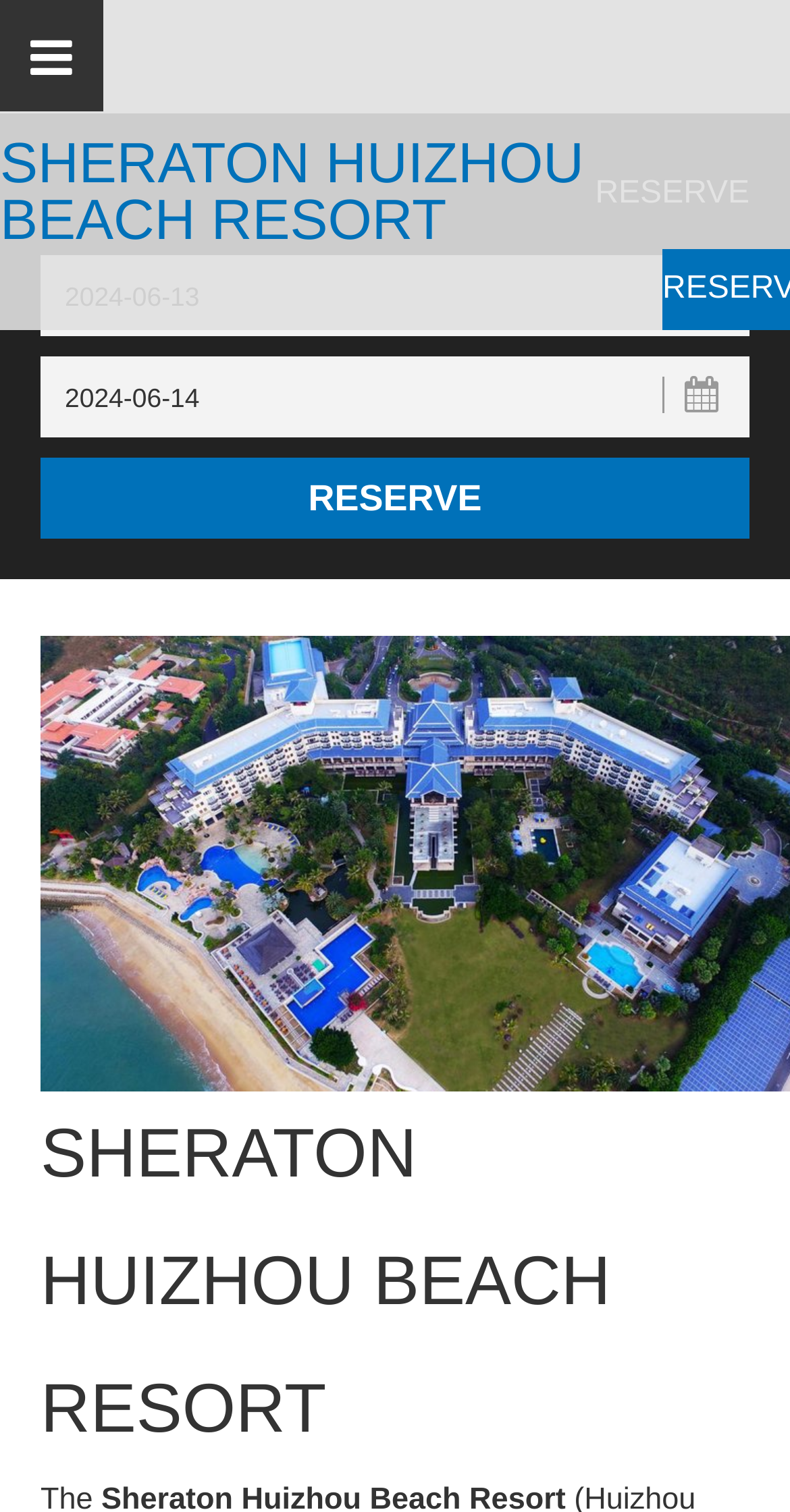Predict the bounding box of the UI element based on this description: "Sheraton Huizhou Beach Resort".

[0.0, 0.089, 1.0, 0.164]